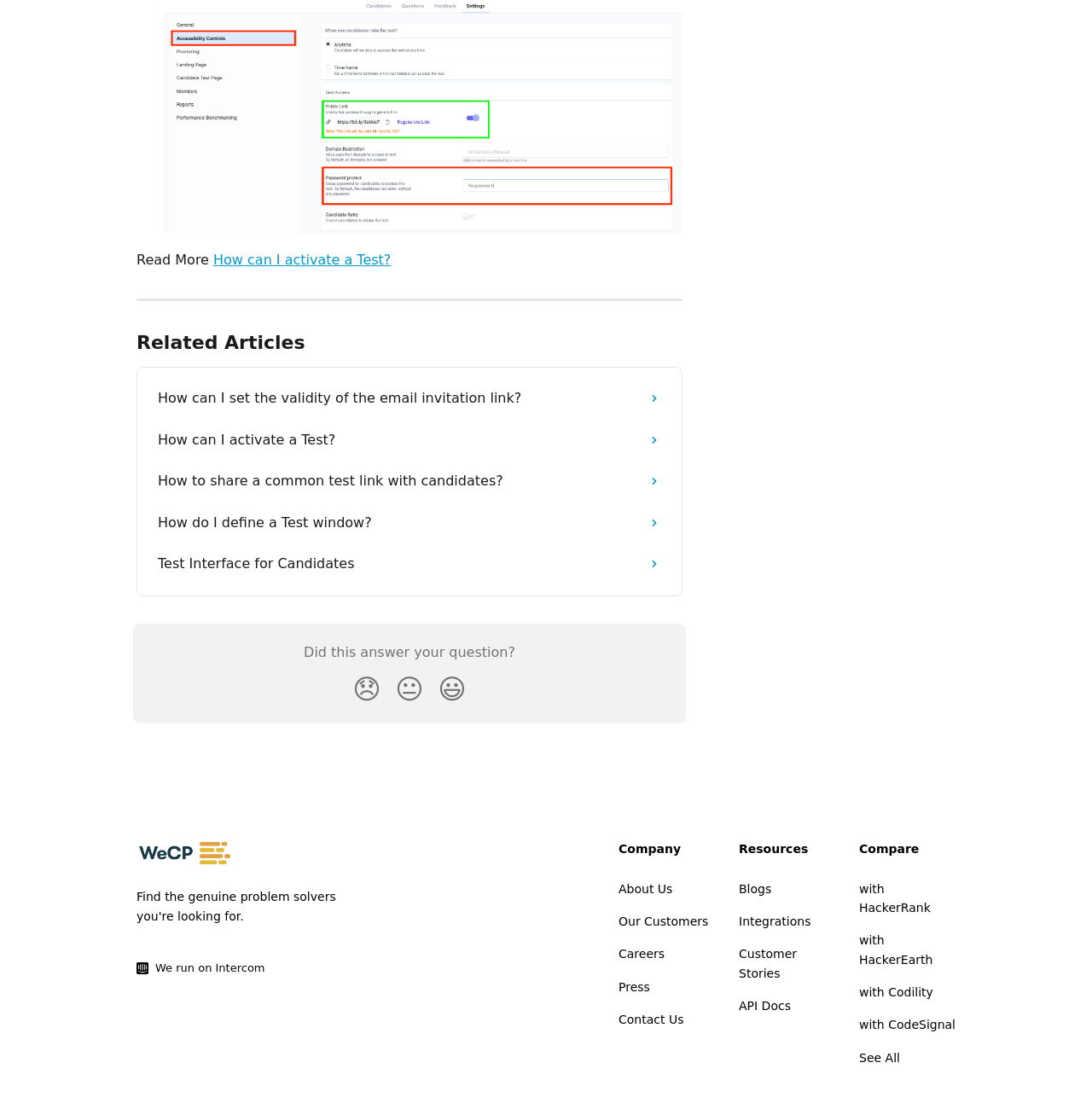Please locate the bounding box coordinates of the element that should be clicked to complete the given instruction: "Click on 'See All'".

[0.787, 0.943, 0.824, 0.955]